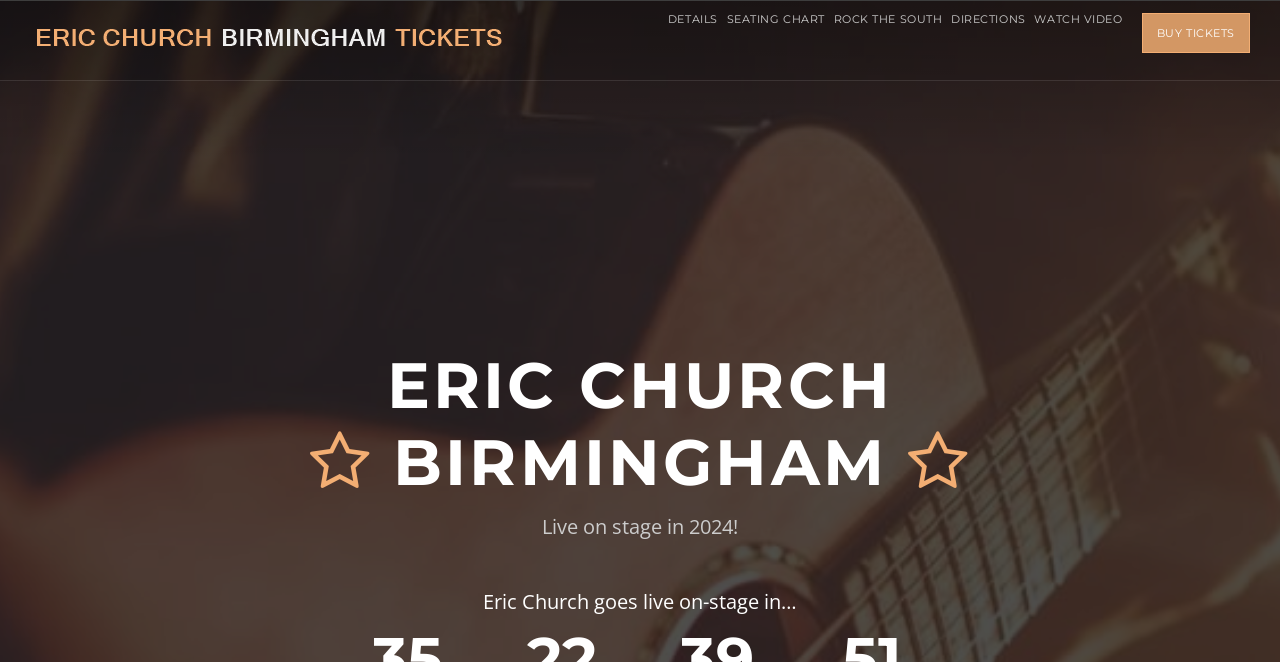Your task is to extract the text of the main heading from the webpage.

ERIC CHURCH
 BIRMINGHAM 